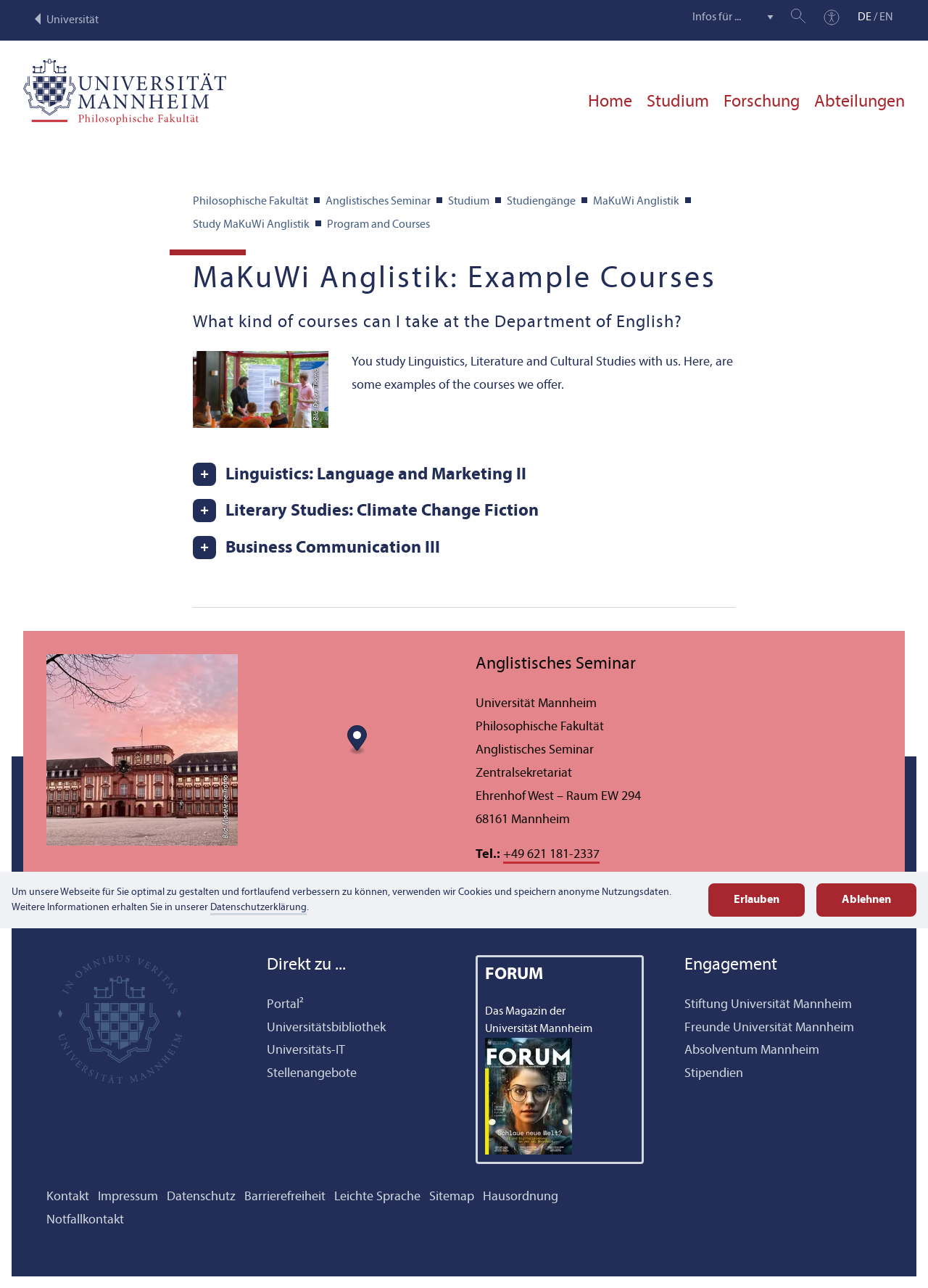Please specify the bounding box coordinates of the clickable region to carry out the following instruction: "View the courses of MaKuWi Anglistik". The coordinates should be four float numbers between 0 and 1, in the format [left, top, right, bottom].

[0.208, 0.359, 0.567, 0.377]